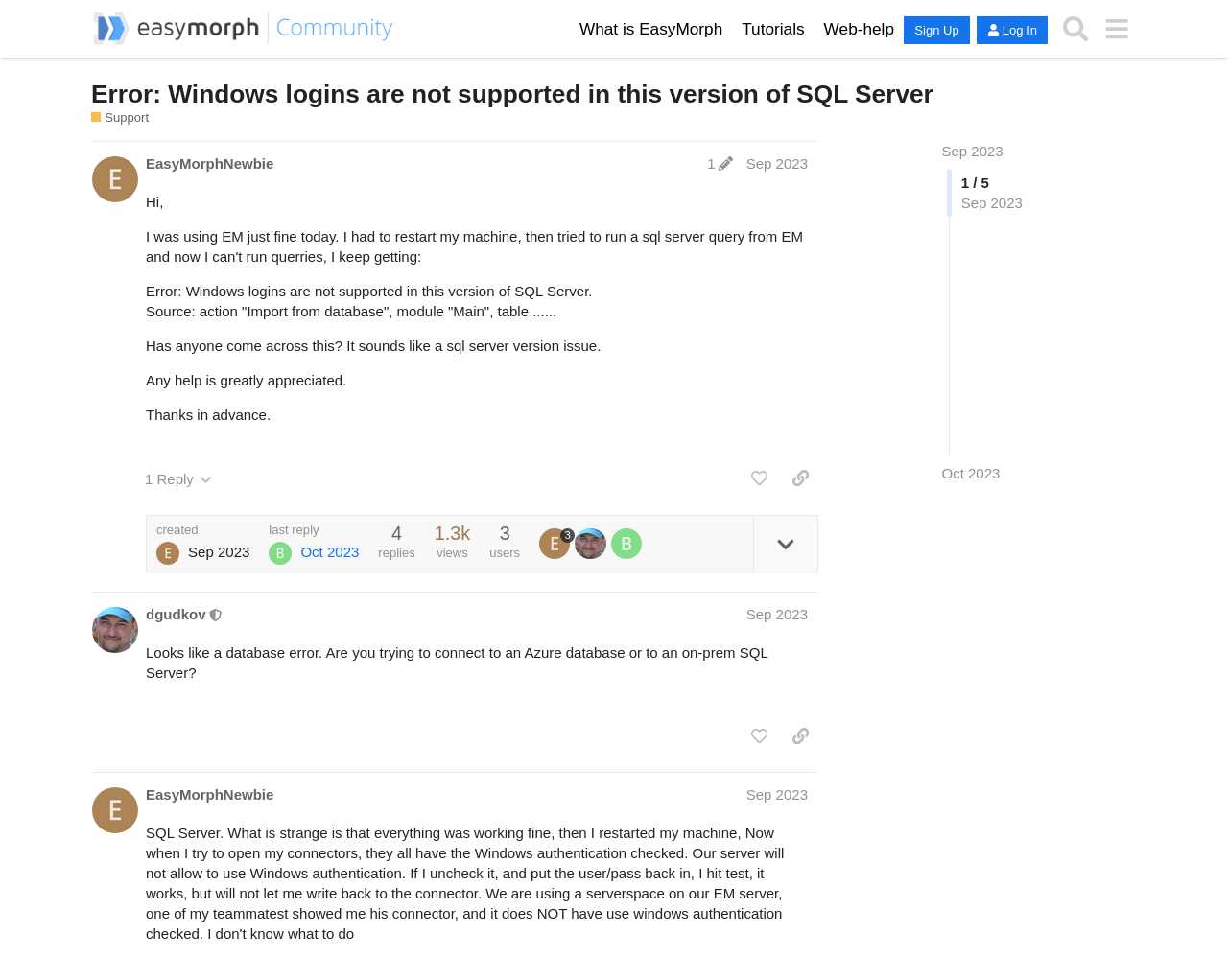What is the username of the moderator who replied to the first post?
Using the image as a reference, deliver a detailed and thorough answer to the question.

I found the answer by looking at the second post, where it says 'dgudkov This user is a moderator'.